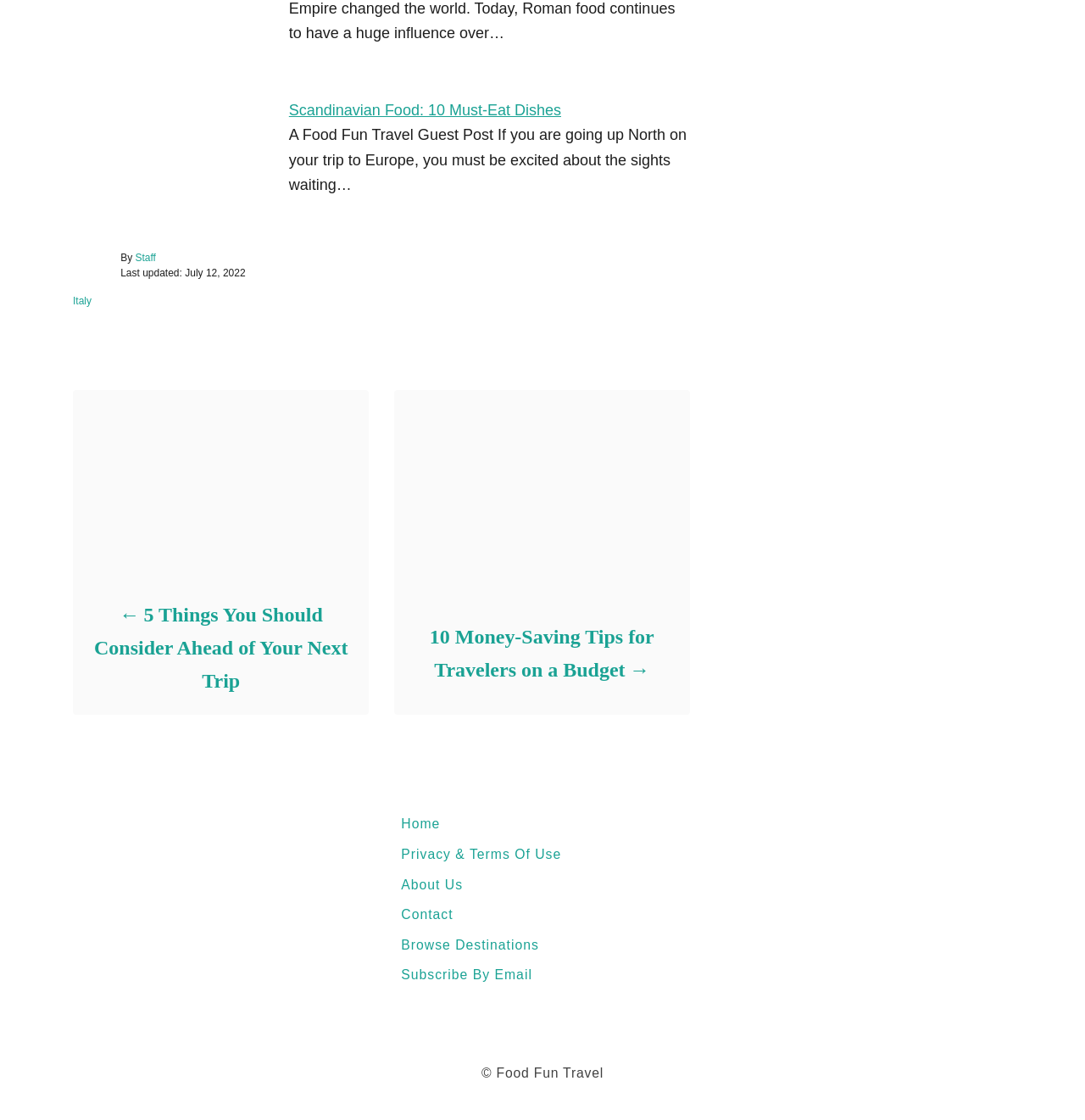Locate the bounding box coordinates of the element to click to perform the following action: 'Contact the website'. The coordinates should be given as four float values between 0 and 1, in the form of [left, top, right, bottom].

[0.37, 0.807, 0.63, 0.826]